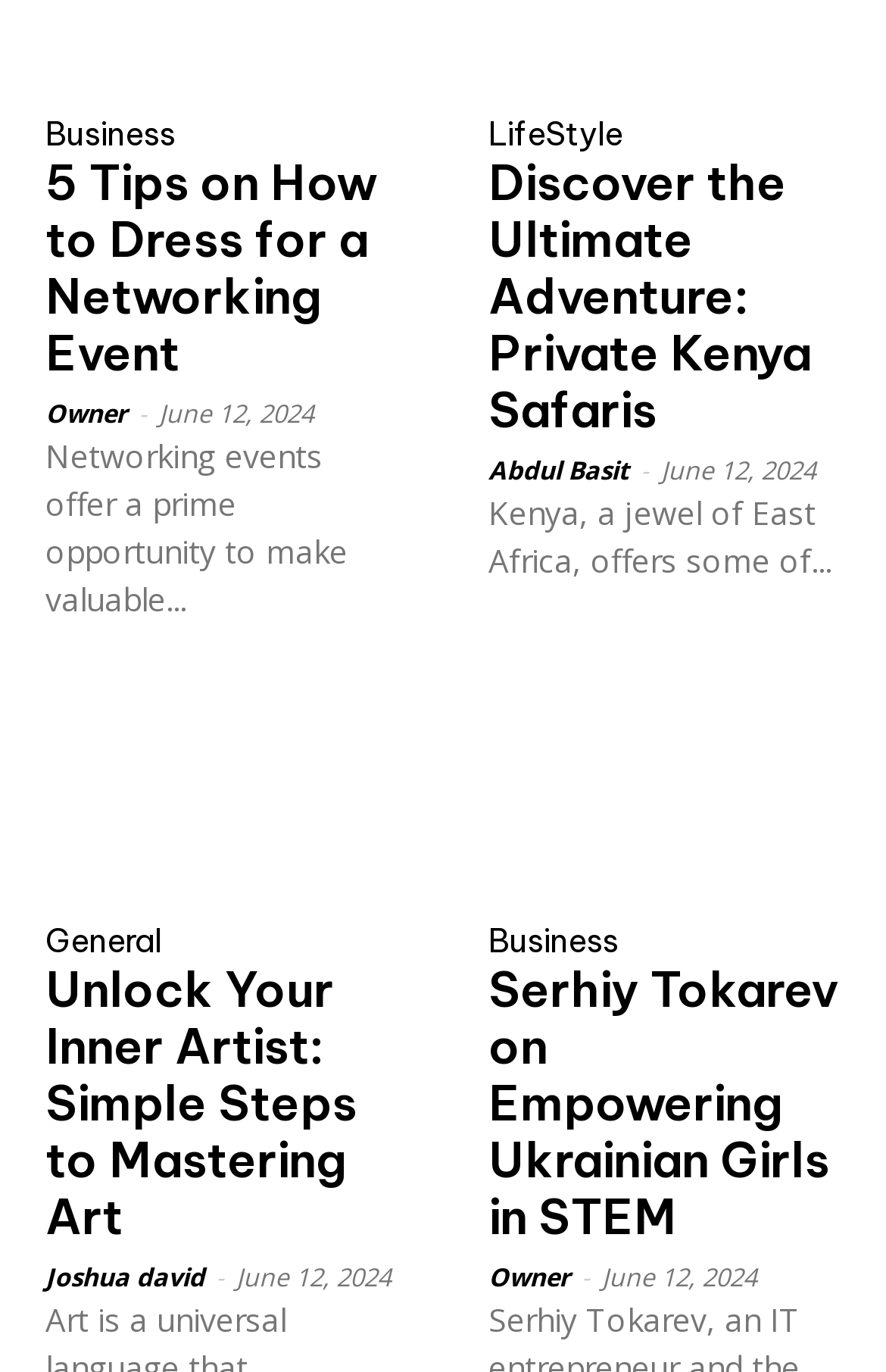Using details from the image, please answer the following question comprehensively:
Who is the author of the second article?

I found the author of the second article by looking at the link 'Abdul Basit' with bounding box coordinates [0.551, 0.33, 0.71, 0.355] which is below the heading 'Discover the Ultimate Adventure: Private Kenya Safaris'.